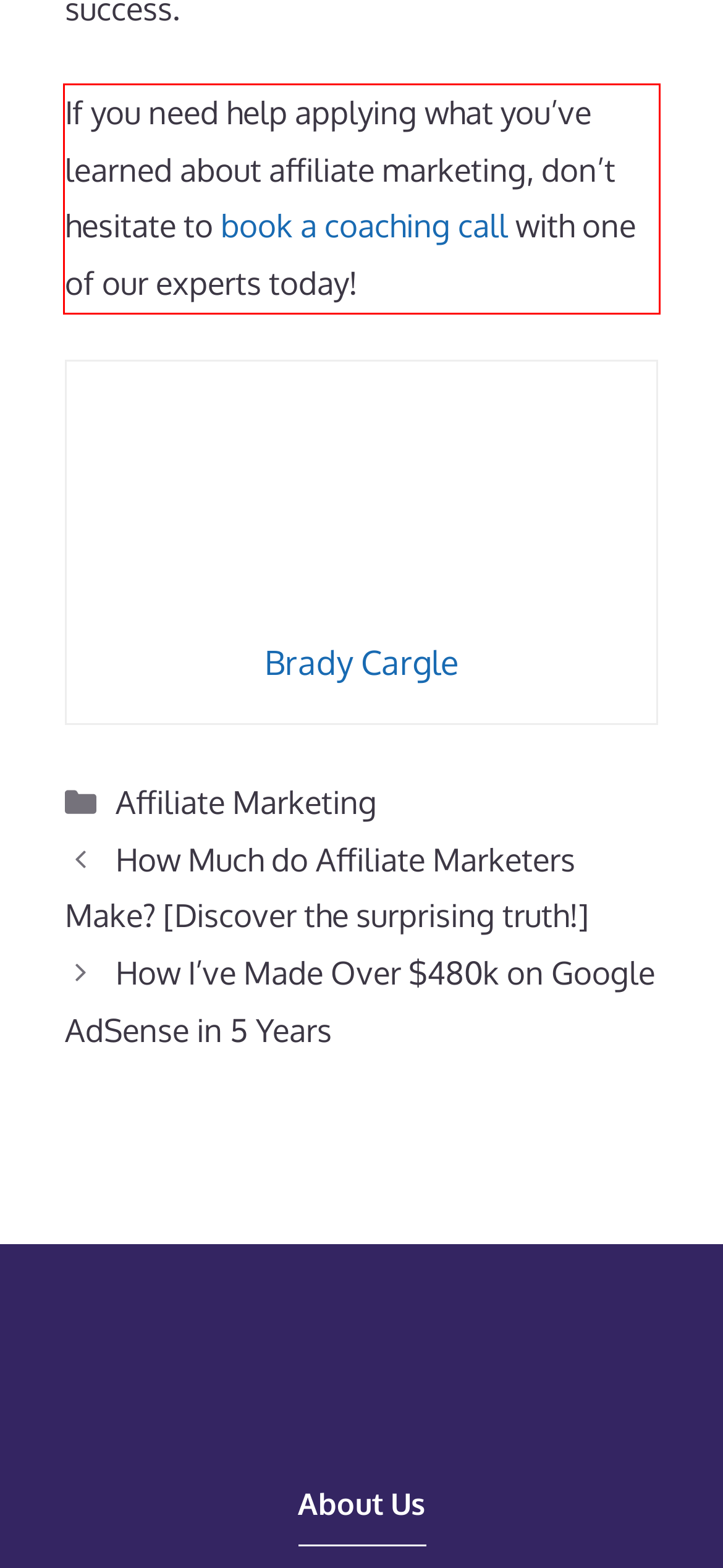Examine the webpage screenshot, find the red bounding box, and extract the text content within this marked area.

If you need help applying what you’ve learned about affiliate marketing, don’t hesitate to book a coaching call with one of our experts today!